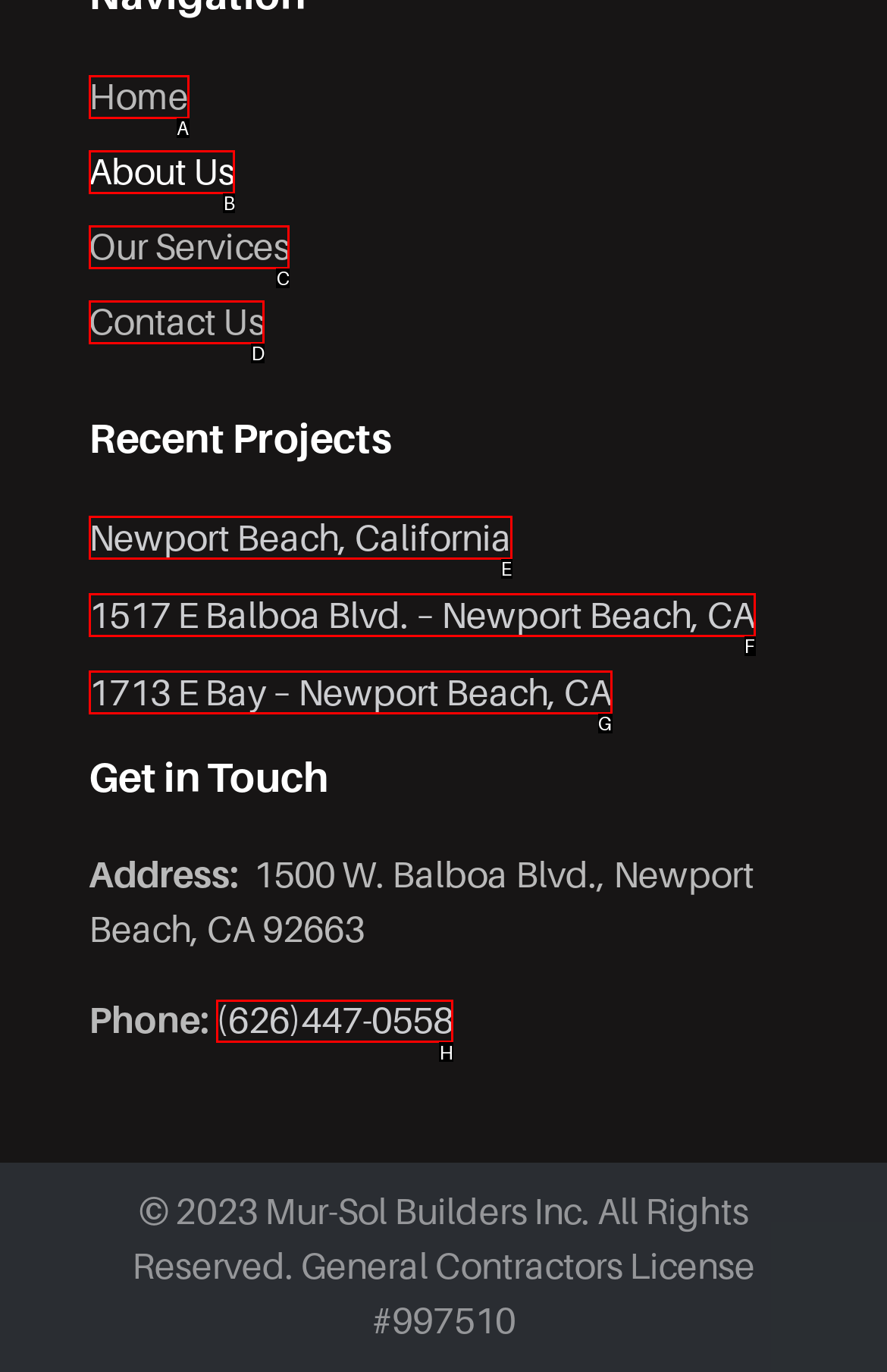Identify the correct option to click in order to accomplish the task: call the phone number Provide your answer with the letter of the selected choice.

H